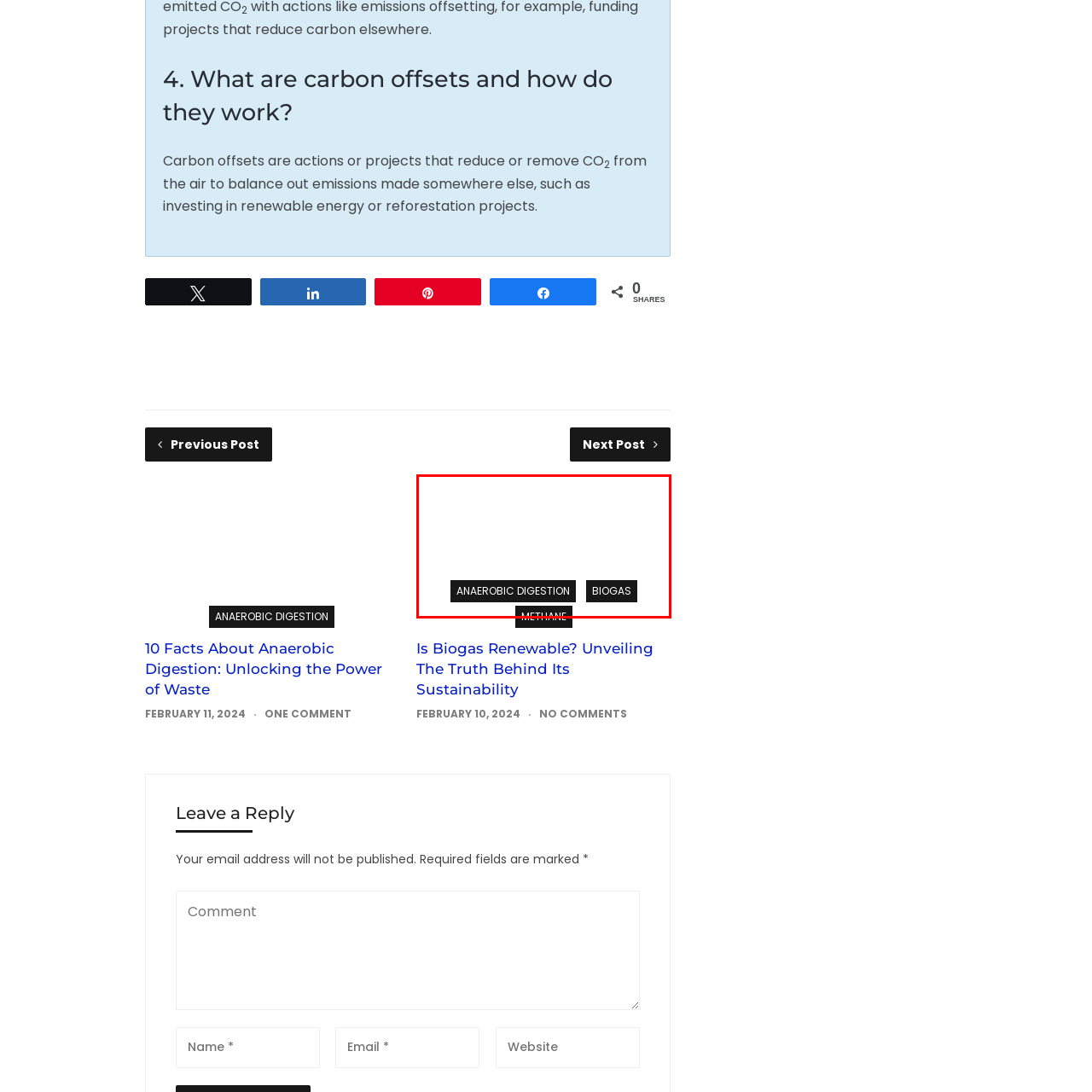Look at the section of the image marked by the red box and offer an in-depth answer to the next question considering the visual cues: What is the relevance of anaerobic digestion in discussions about energy?

The graphic emphasizes the interconnection between 'ANAEROBIC DIGESTION', 'BIOGAS', and 'METHANE', implying that anaerobic digestion is relevant in discussions about sustainable energy solutions, particularly in the context of renewable energy and waste management practices.